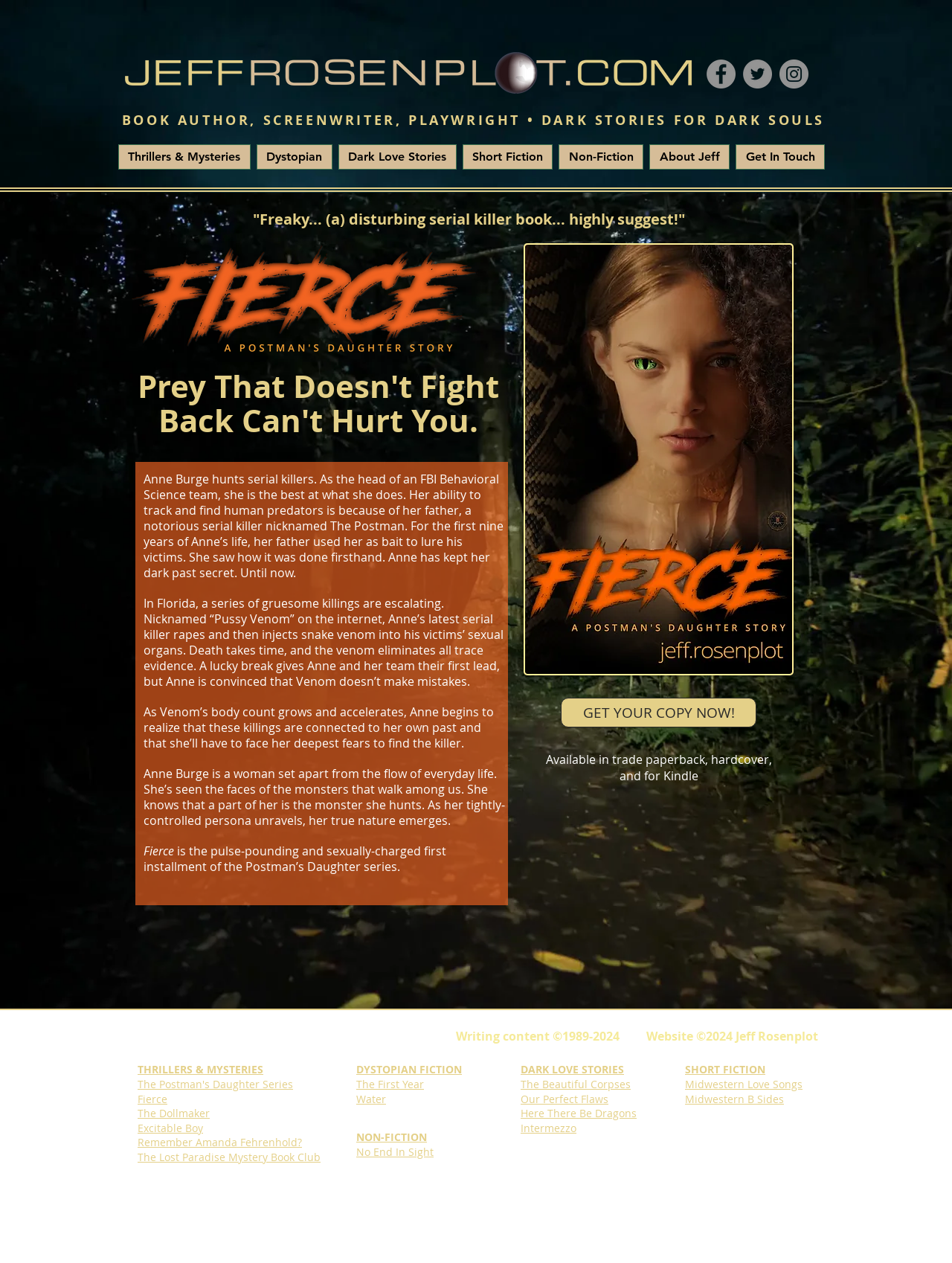Can you identify the bounding box coordinates of the clickable region needed to carry out this instruction: 'Navigate to the Thrillers & Mysteries page'? The coordinates should be four float numbers within the range of 0 to 1, stated as [left, top, right, bottom].

[0.124, 0.114, 0.263, 0.134]